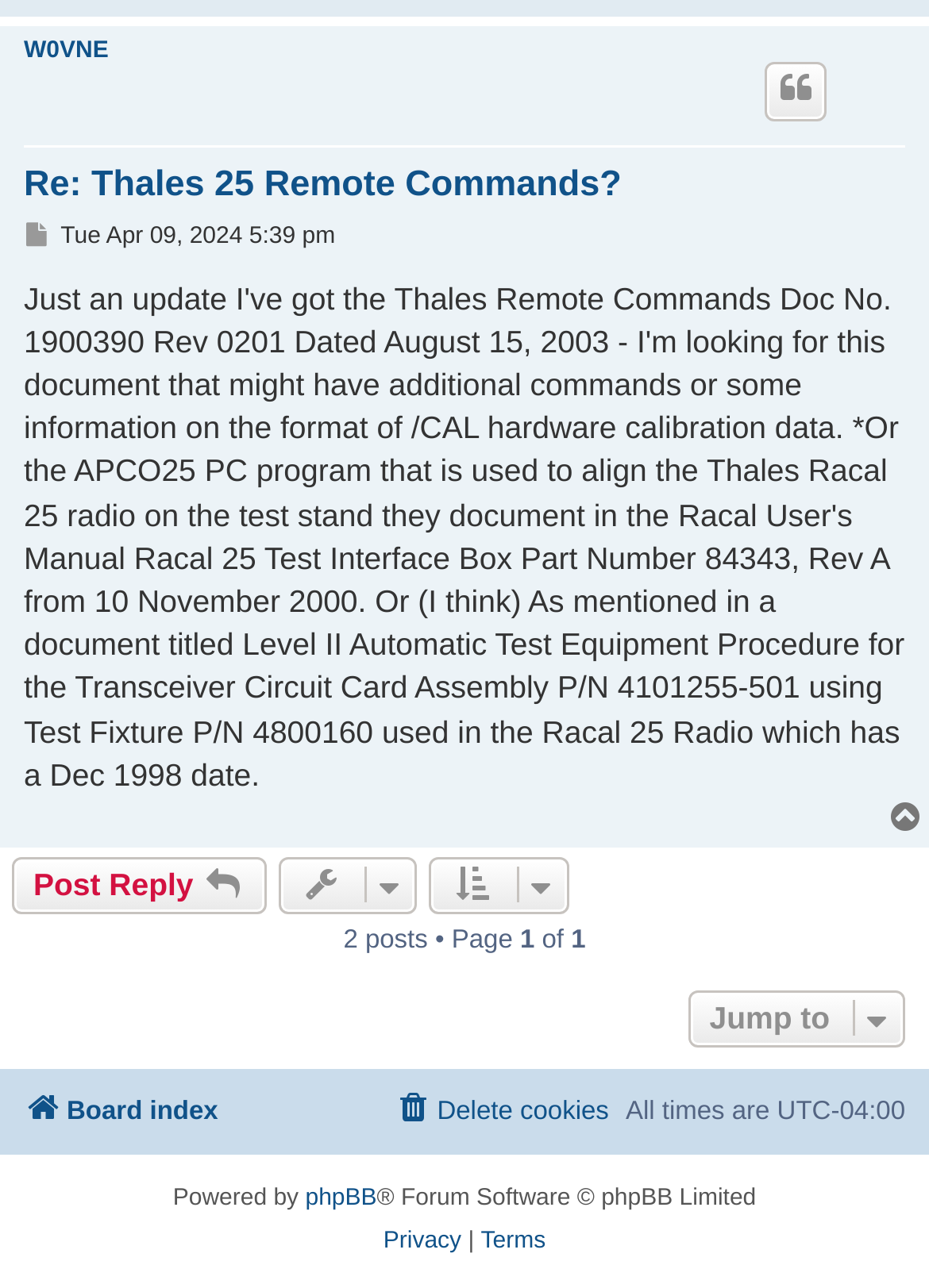Identify the bounding box coordinates of the clickable region necessary to fulfill the following instruction: "Go to board index". The bounding box coordinates should be four float numbers between 0 and 1, i.e., [left, top, right, bottom].

[0.026, 0.842, 0.235, 0.886]